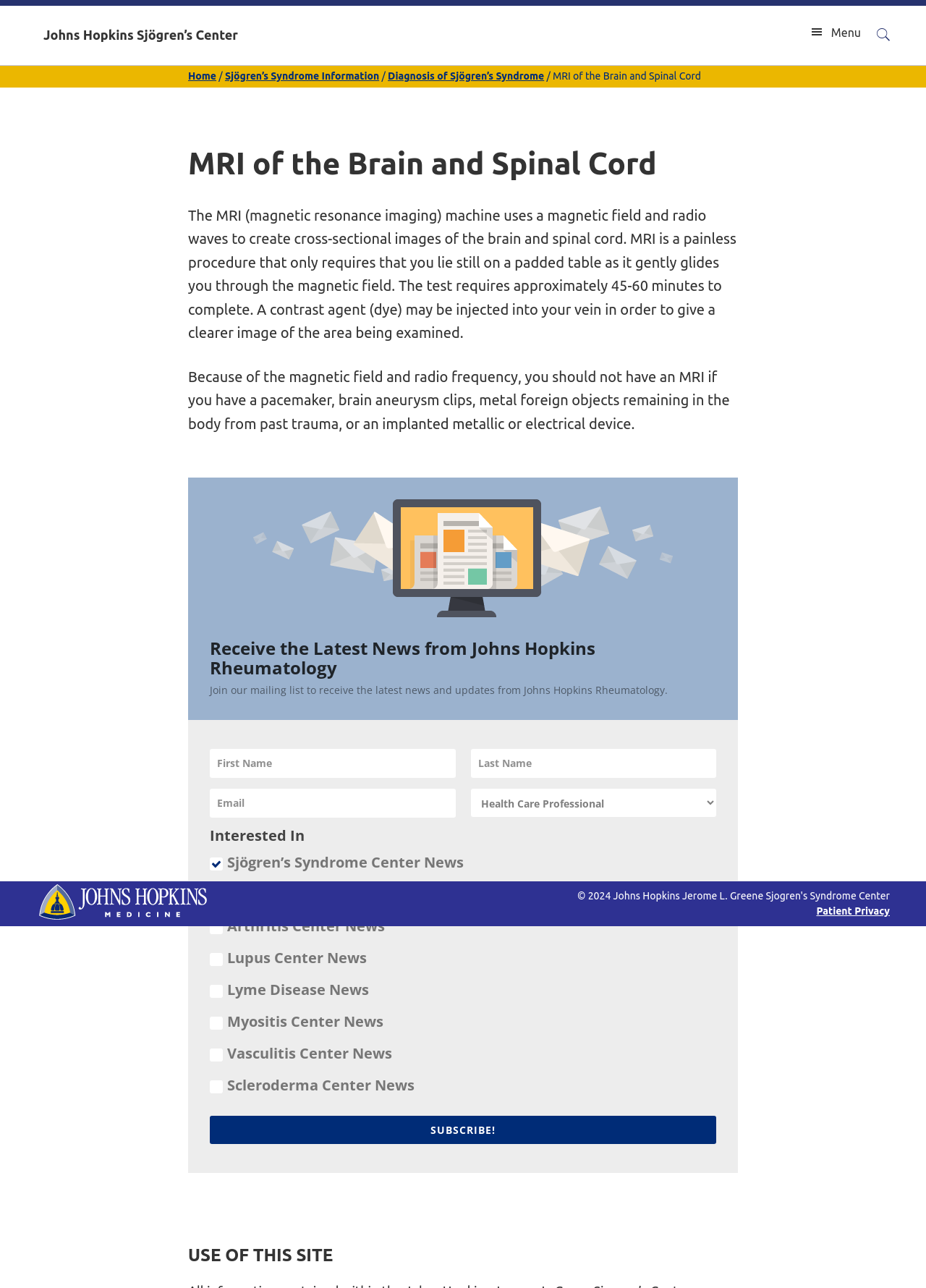What is the warning for people with certain medical conditions?
Refer to the image and provide a thorough answer to the question.

The webpage warns that people with certain medical conditions, such as pacemakers, brain aneurysm clips, or implanted metallic or electrical devices, should not have an MRI due to the magnetic field and radio frequency. This warning is provided in the article section of the webpage.